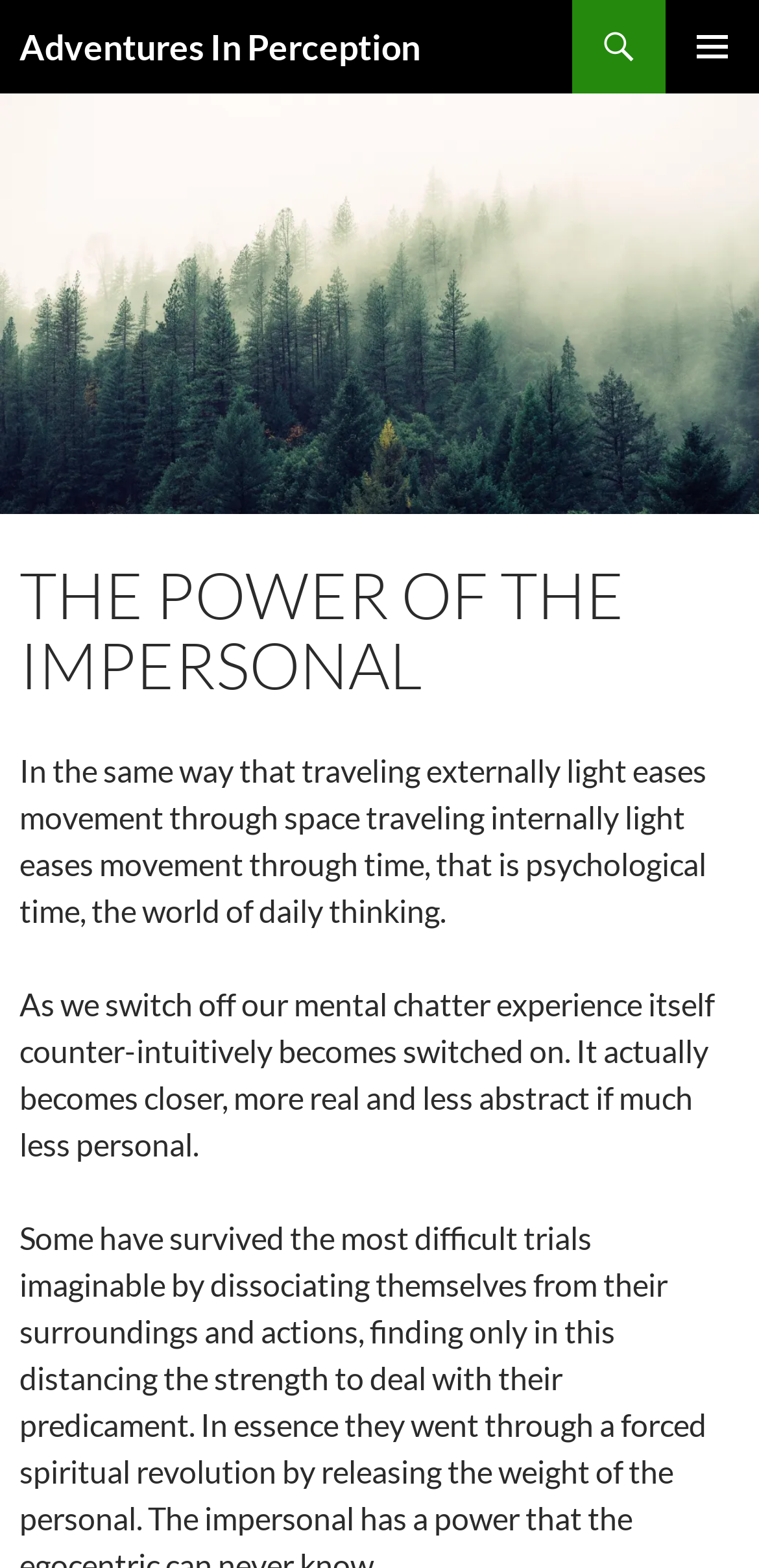Use a single word or phrase to answer the question:
What is the purpose of the PRIMARY MENU button?

To access main menu